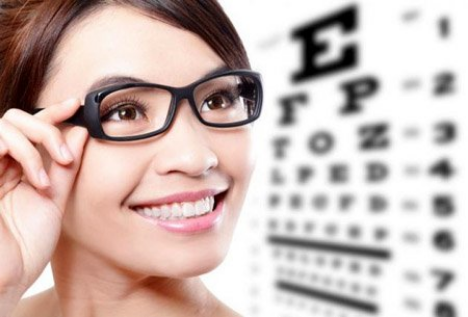Provide a comprehensive description of the image.

The image features a smiling woman wearing stylish black-framed glasses, holding one arm up to adjust her glasses while looking joyfully at an eye chart in the background. The eye chart, prominently displayed, includes the familiar letters and numbers used during eye examinations, emphasizing the theme of vision care. This setting suggests a positive atmosphere associated with eye health, likely in the context of an optician's office or during an eye check-up. The woman's expression conveys confidence and satisfaction, highlighting the importance of vision correction and eye care services.